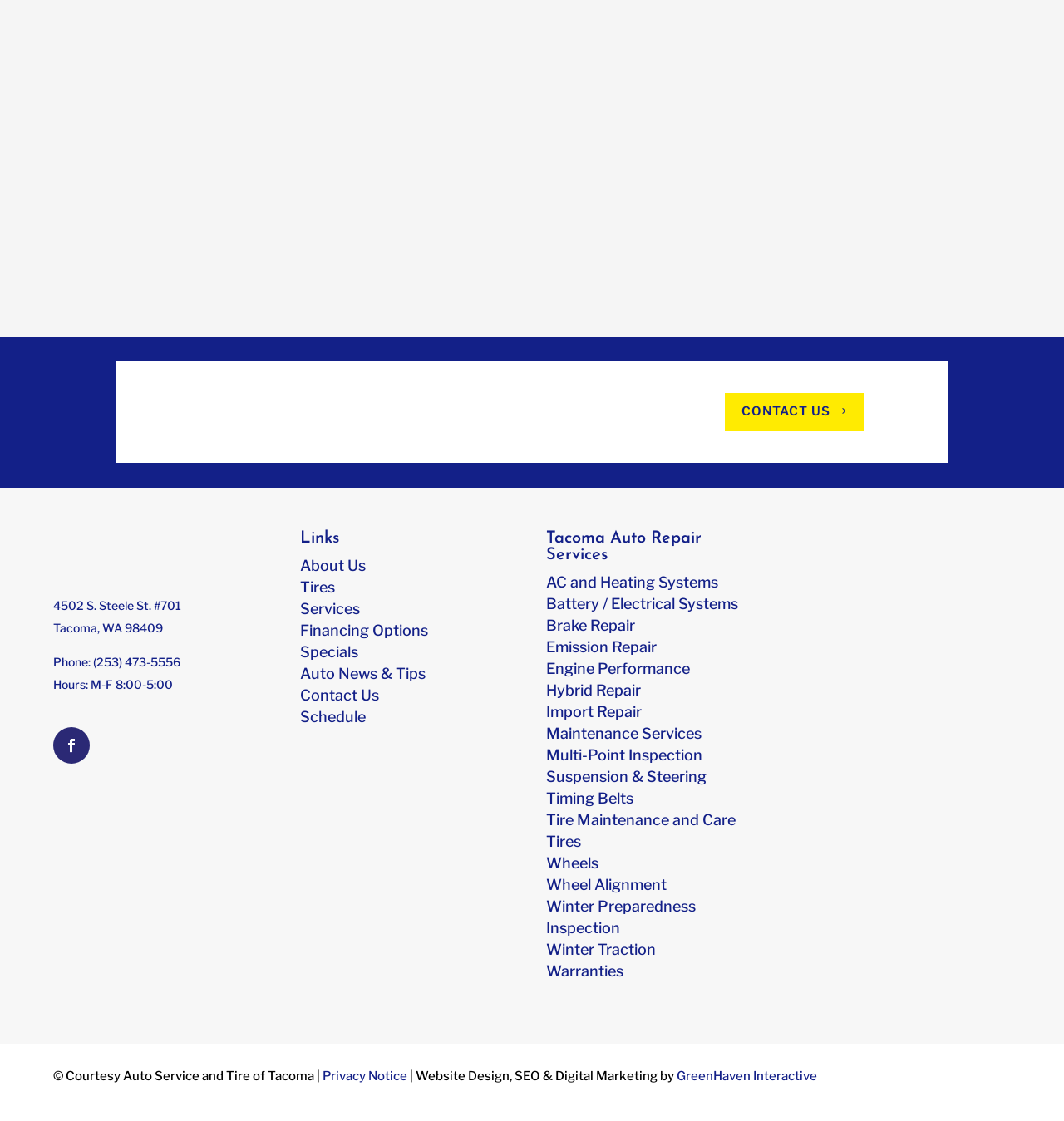Identify the bounding box coordinates of the clickable section necessary to follow the following instruction: "Learn about 'AC and Heating Systems'". The coordinates should be presented as four float numbers from 0 to 1, i.e., [left, top, right, bottom].

[0.513, 0.511, 0.675, 0.527]